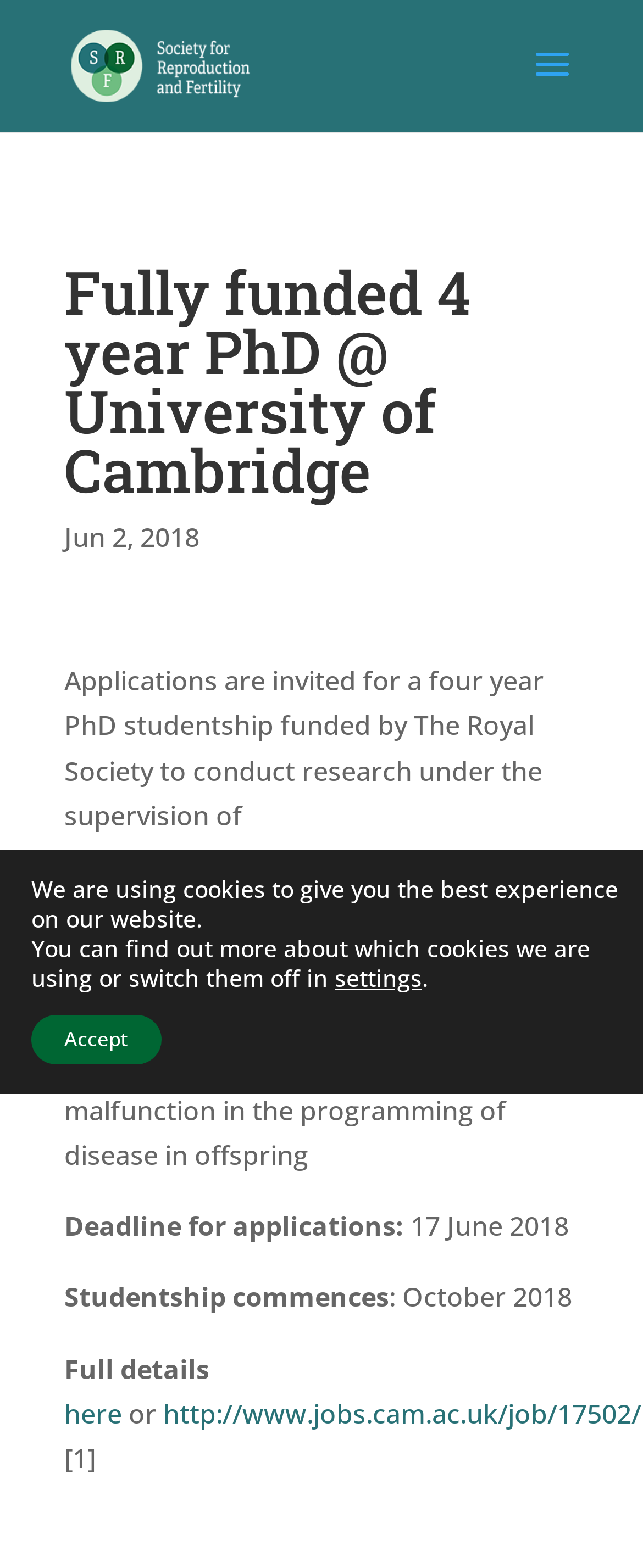What is the title of the PhD research project?
Answer briefly with a single word or phrase based on the image.

Role of placental endocrine malfunction in the programming of disease in offspring